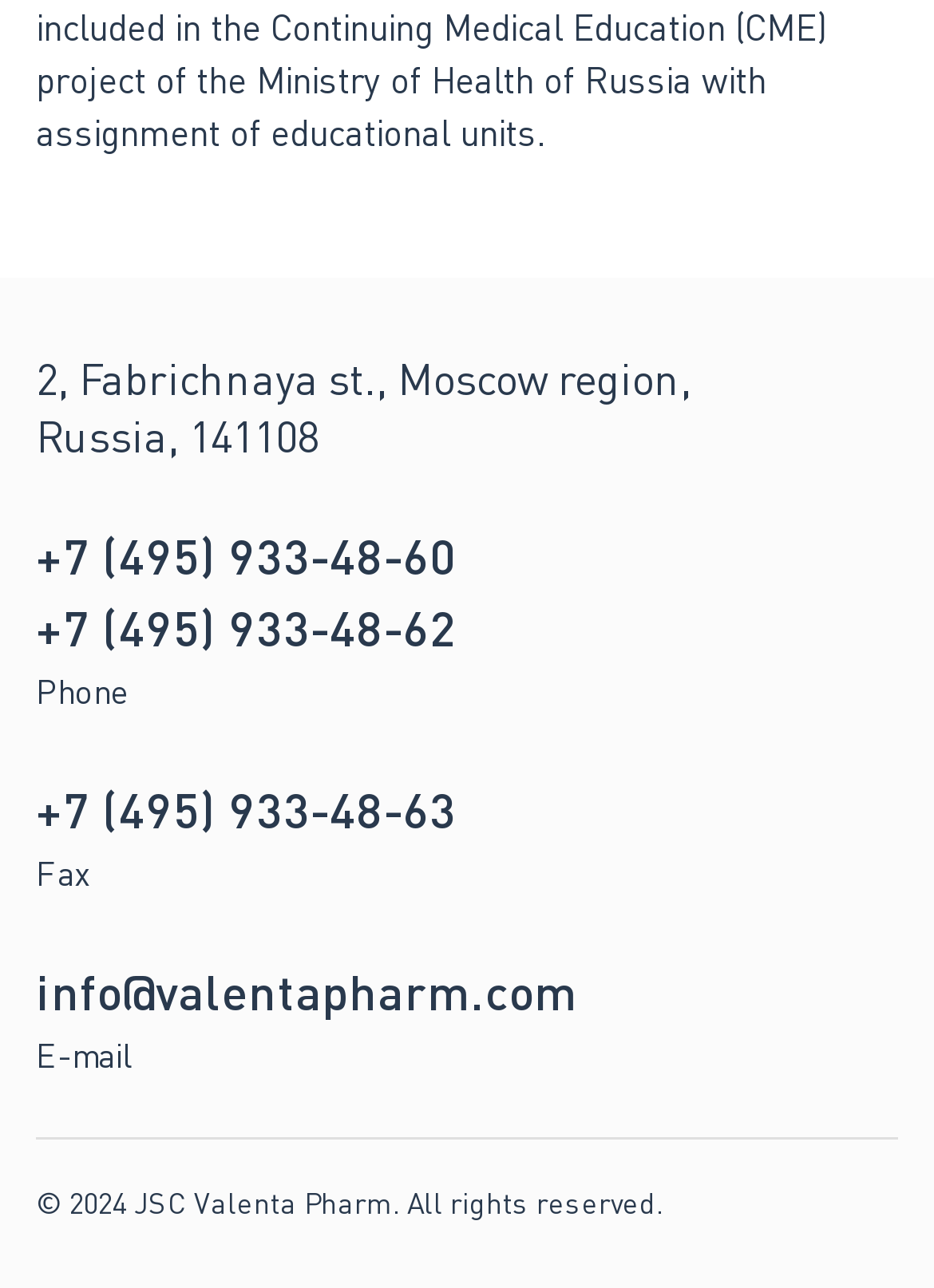What year is the copyright for?
Based on the screenshot, give a detailed explanation to answer the question.

I found the copyright year by looking at the static text element at the bottom of the page, which contains the copyright information.